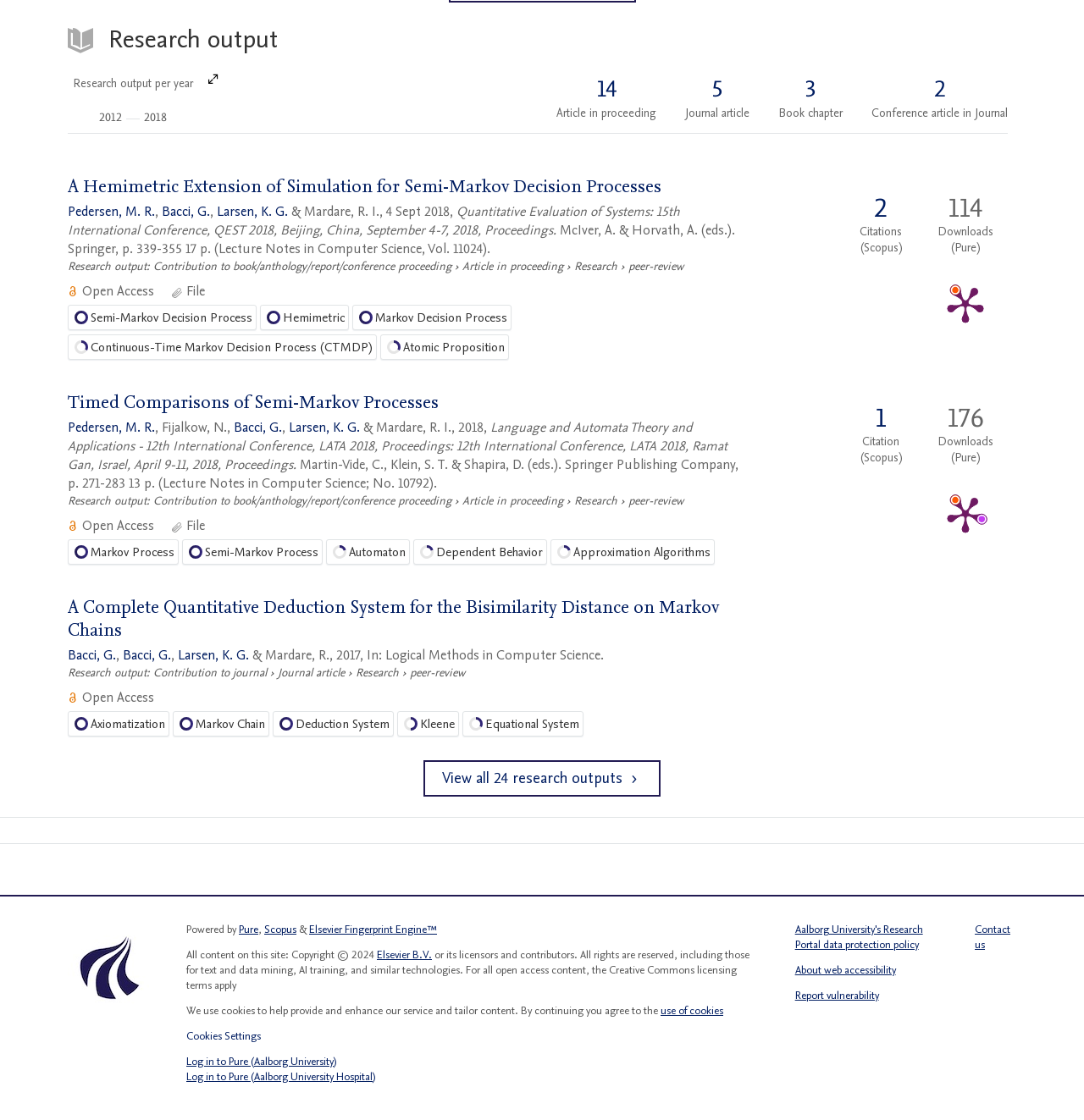Determine the bounding box for the UI element that matches this description: "Dependent Behavior 20%".

[0.381, 0.482, 0.505, 0.504]